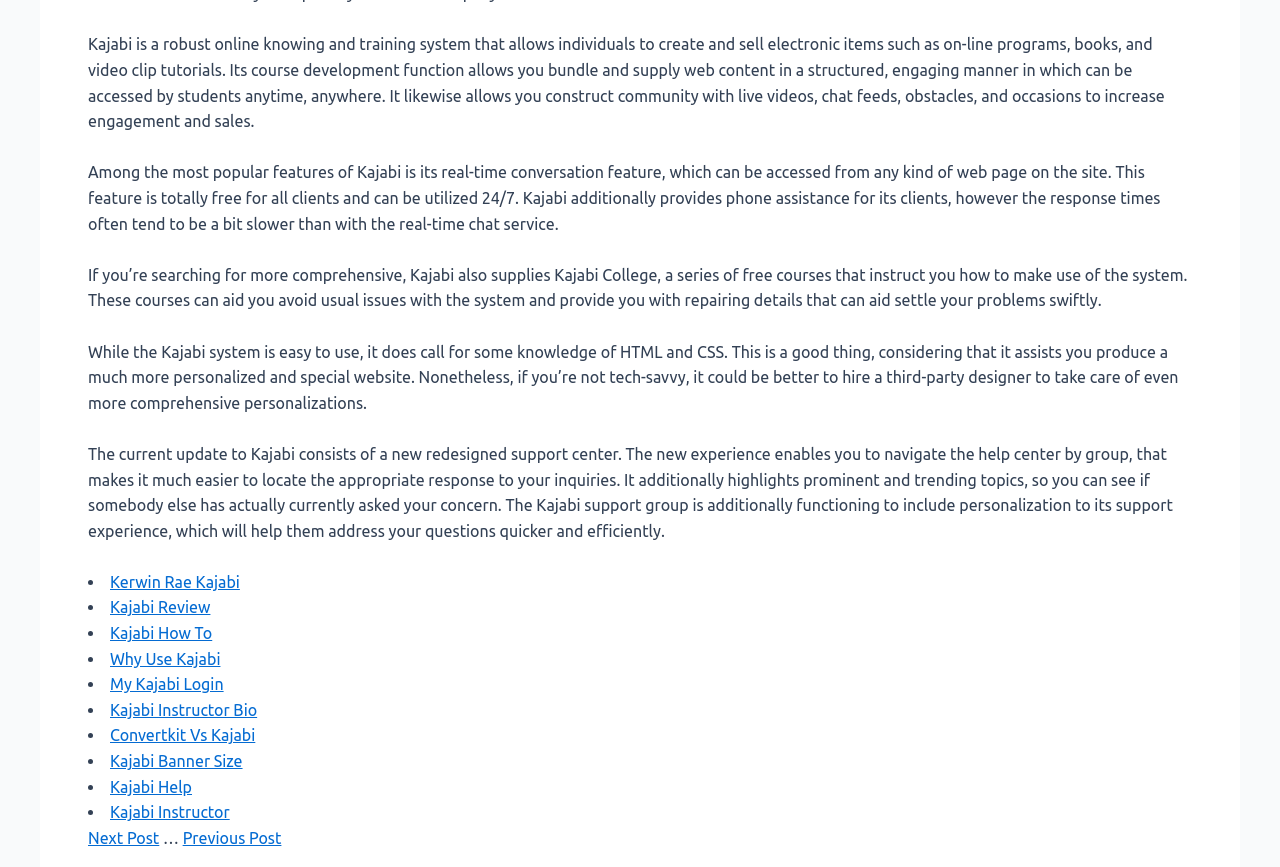Locate the bounding box coordinates of the area you need to click to fulfill this instruction: 'Read about 'Kajabi Review''. The coordinates must be in the form of four float numbers ranging from 0 to 1: [left, top, right, bottom].

[0.086, 0.69, 0.164, 0.711]